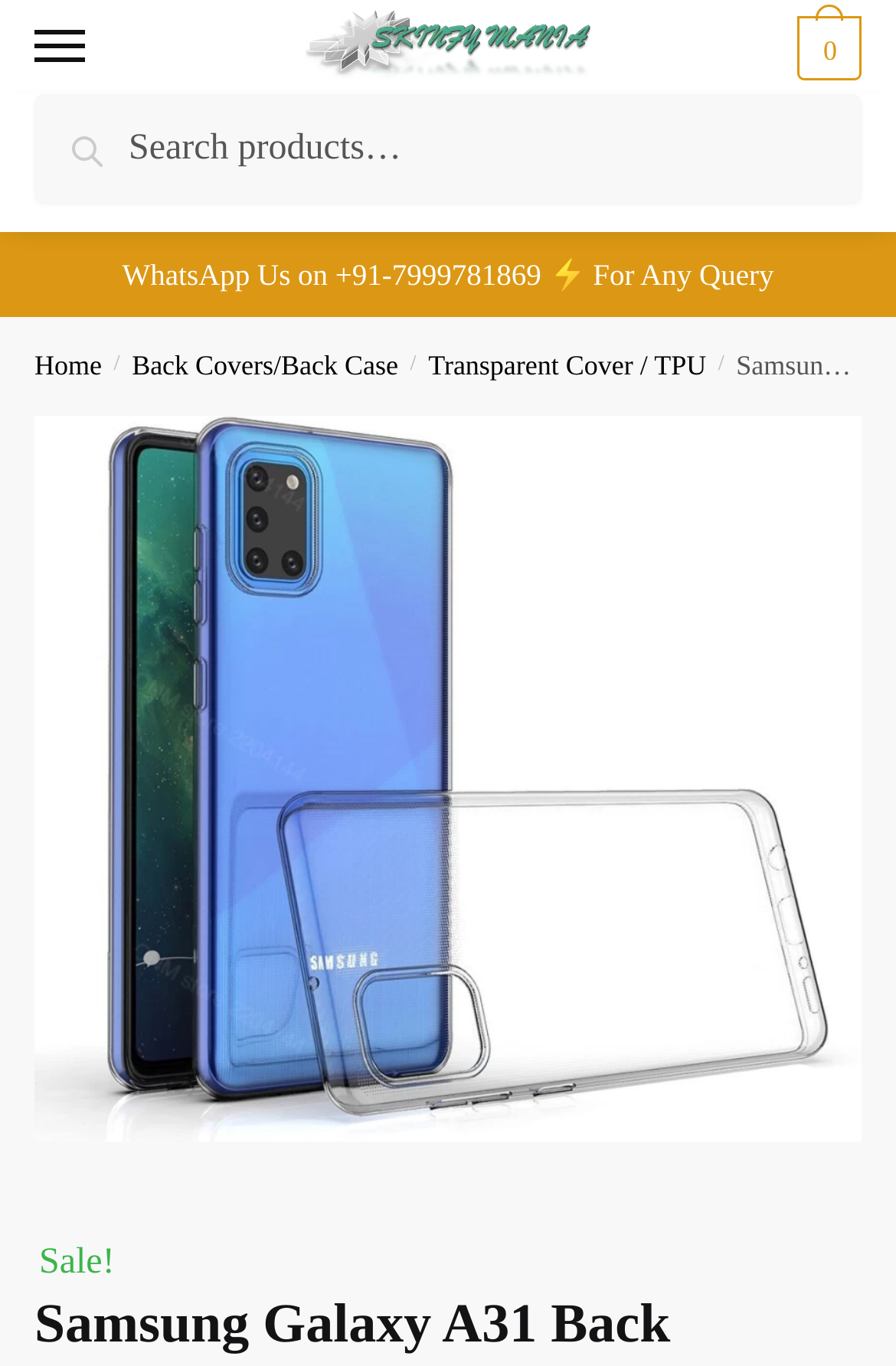Locate the bounding box coordinates of the clickable region to complete the following instruction: "Visit FAMILY LAW SERVICES."

None